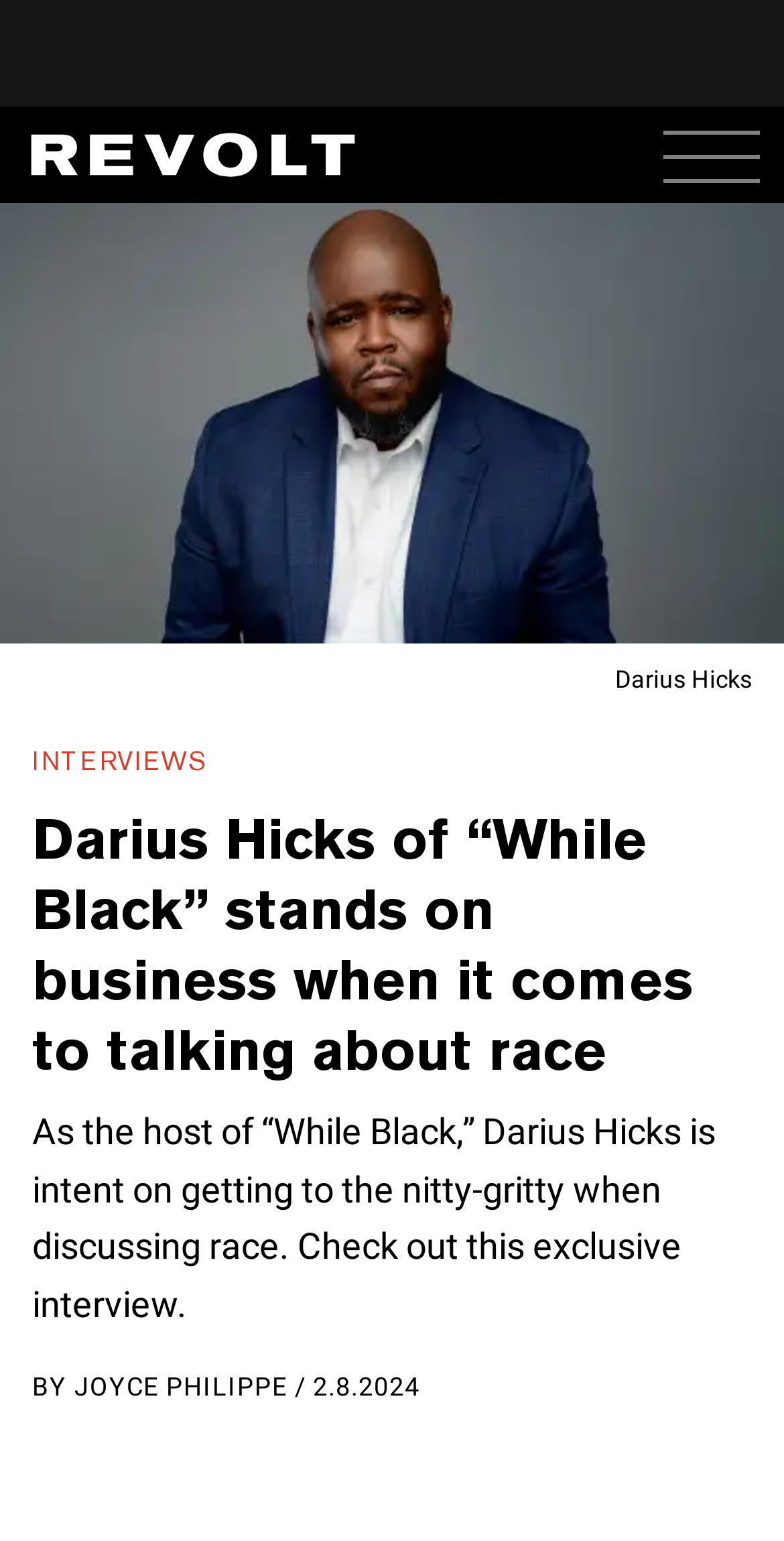Provide the bounding box coordinates of the HTML element this sentence describes: "Interviews". The bounding box coordinates consist of four float numbers between 0 and 1, i.e., [left, top, right, bottom].

[0.041, 0.483, 0.265, 0.505]